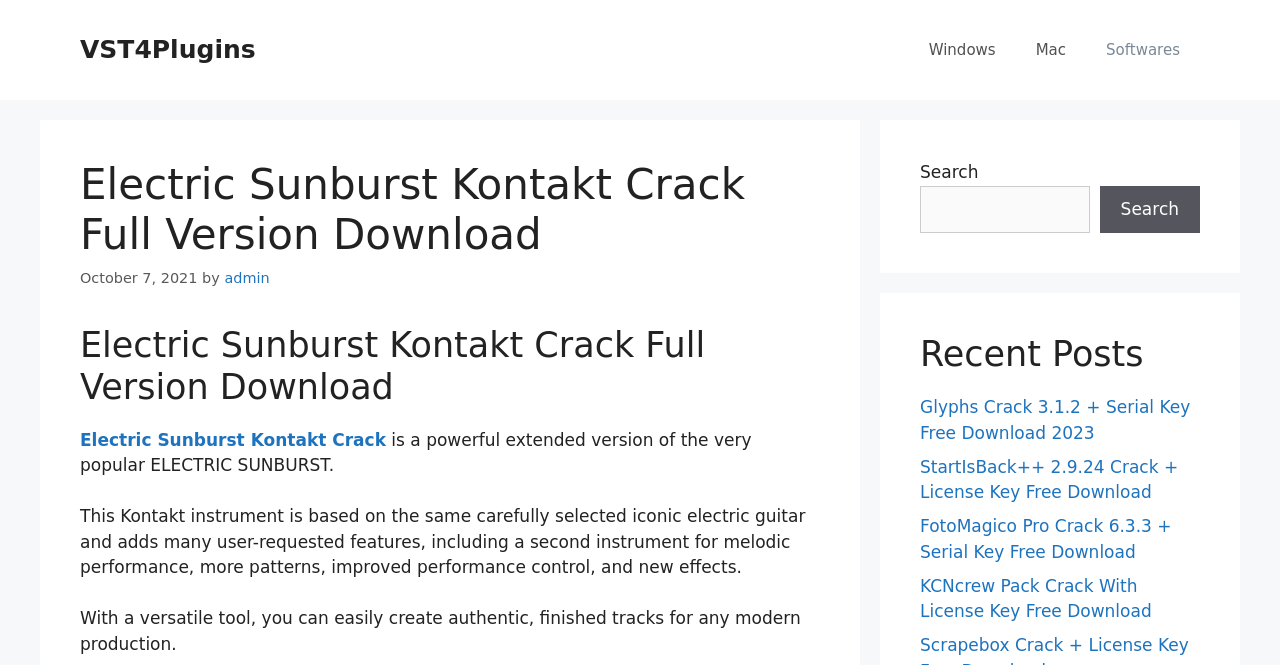Give a full account of the webpage's elements and their arrangement.

The webpage is about Electric Sunburst Kontakt Crack, a powerful extended version of the popular ELECTRIC SUNBURST. At the top, there is a banner with the site's name. Below the banner, there is a navigation menu with links to Windows, Mac, and Softwares. 

On the left side, there is a header section with the title "Electric Sunburst Kontakt Crack Full Version Download" and a timestamp "October 7, 2021" by "admin". Below the header, there is a brief description of the Electric Sunburst Kontakt Crack, stating that it is a powerful extended version of the very popular ELECTRIC SUNBURST. 

Further down, there is a section with more detailed information about the instrument, including its features and capabilities. On the right side, there is a complementary section with a search bar and a list of recent posts, including links to other software cracks such as Glyphs Crack, StartIsBack++, FotoMagico Pro Crack, and KCNcrew Pack Crack.